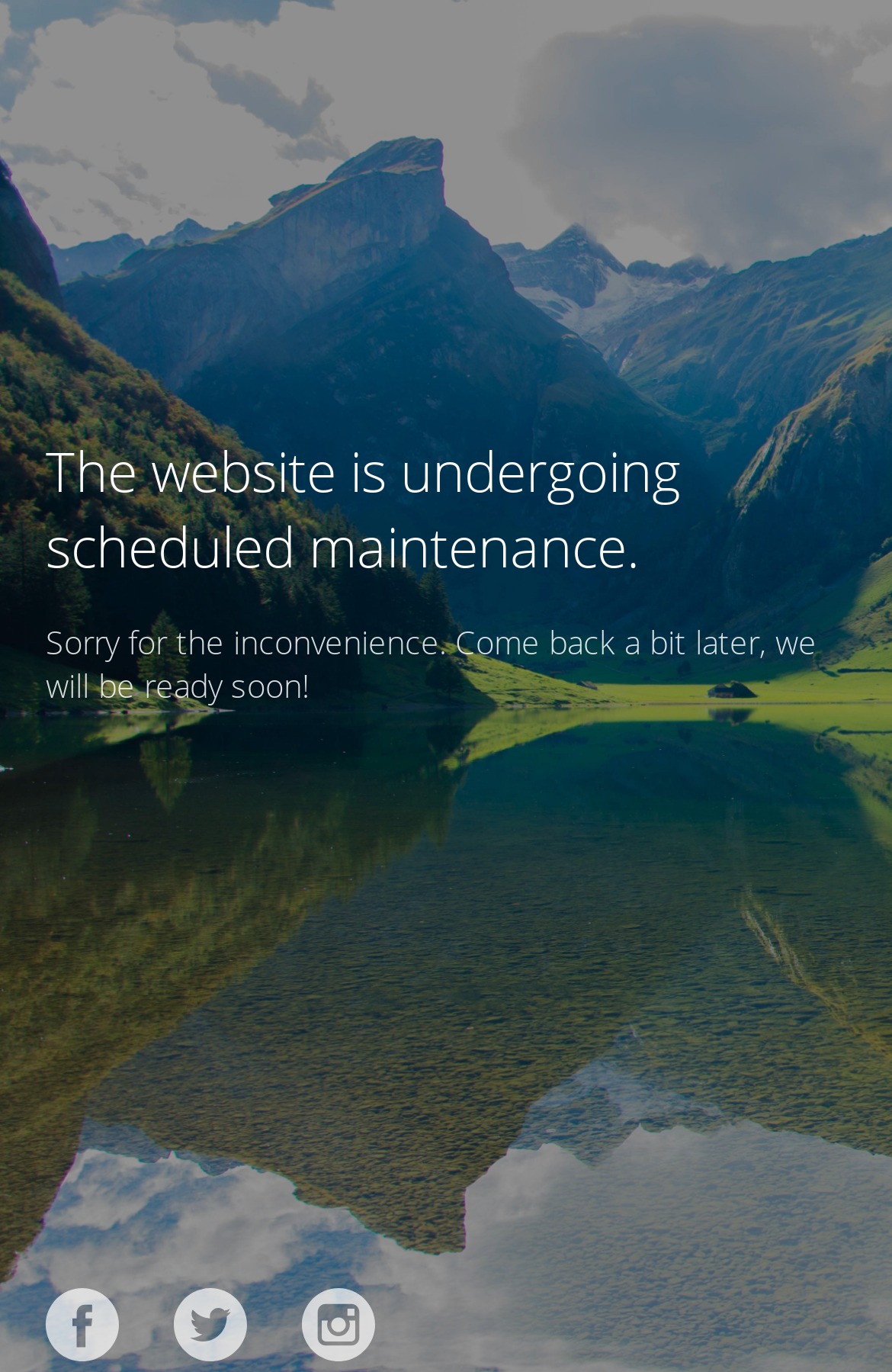Could you please study the image and provide a detailed answer to the question:
What is the purpose of the message on the website?

The message 'Sorry for the inconvenience. Come back a bit later, we will be ready soon!' is apologizing for the inconvenience caused by the scheduled maintenance and asking users to come back later.